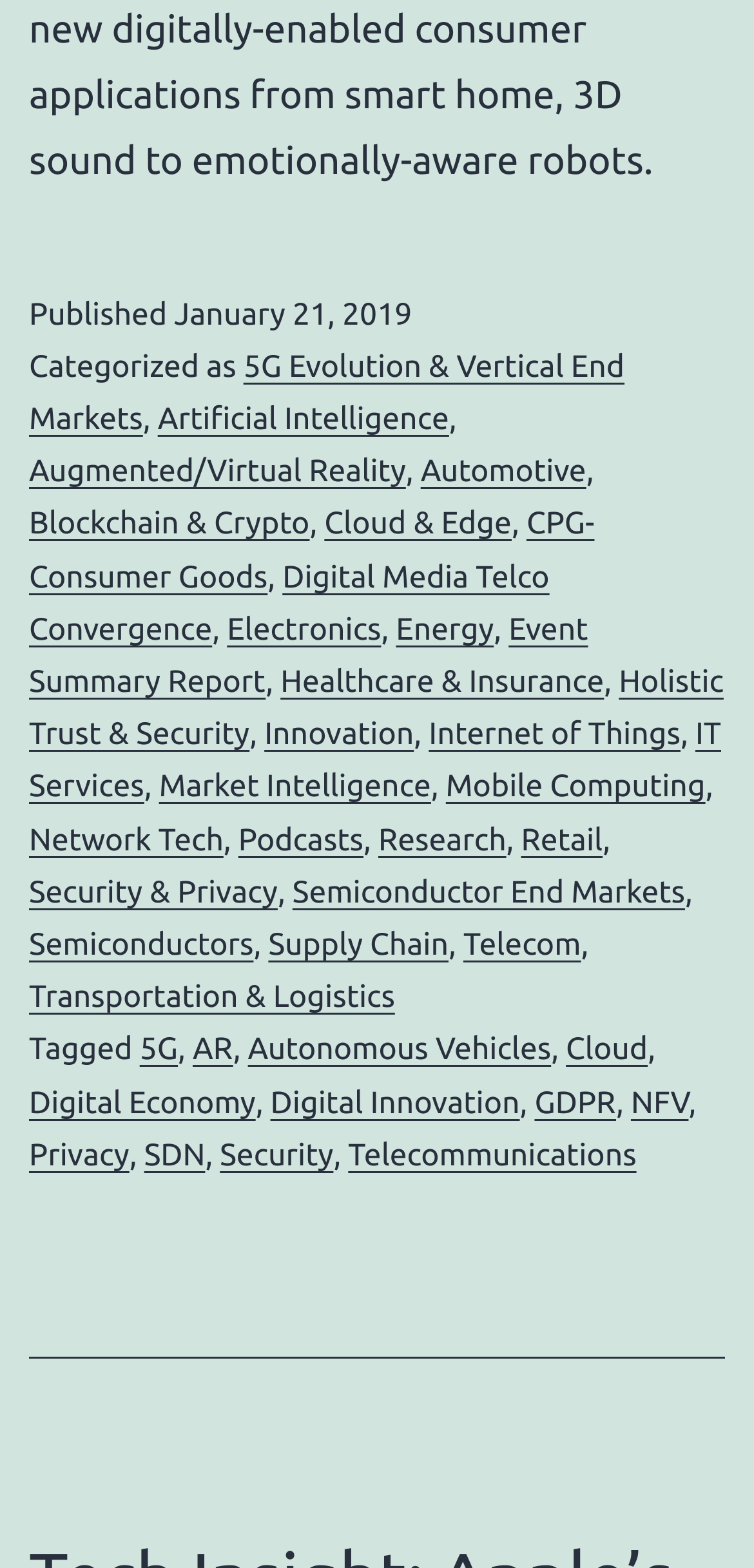Locate the bounding box coordinates of the element you need to click to accomplish the task described by this instruction: "Learn about Augmented/Virtual Reality".

[0.038, 0.29, 0.538, 0.312]